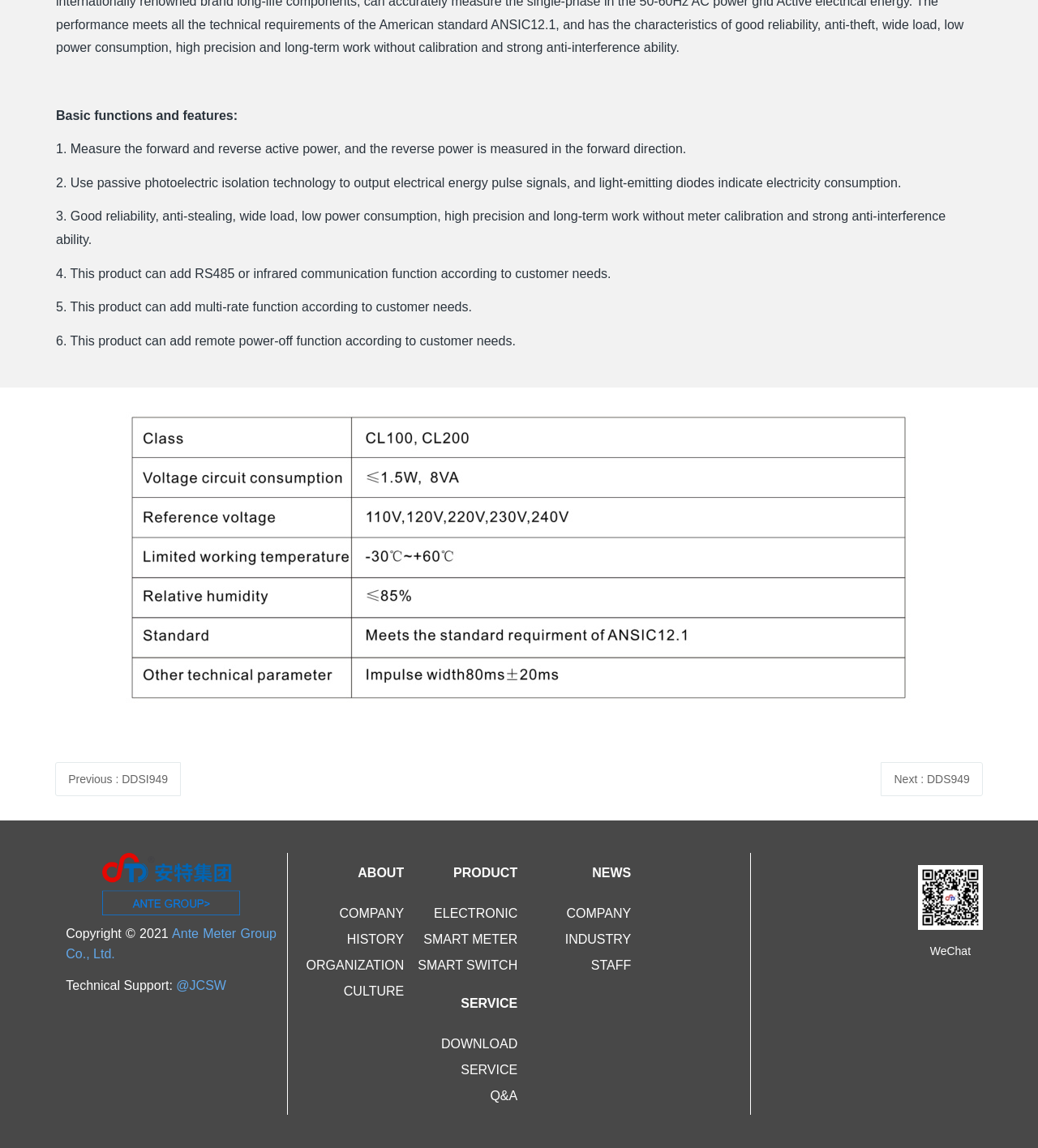Determine the bounding box coordinates for the clickable element to execute this instruction: "Visit the 'ABOUT' page". Provide the coordinates as four float numbers between 0 and 1, i.e., [left, top, right, bottom].

[0.345, 0.754, 0.389, 0.766]